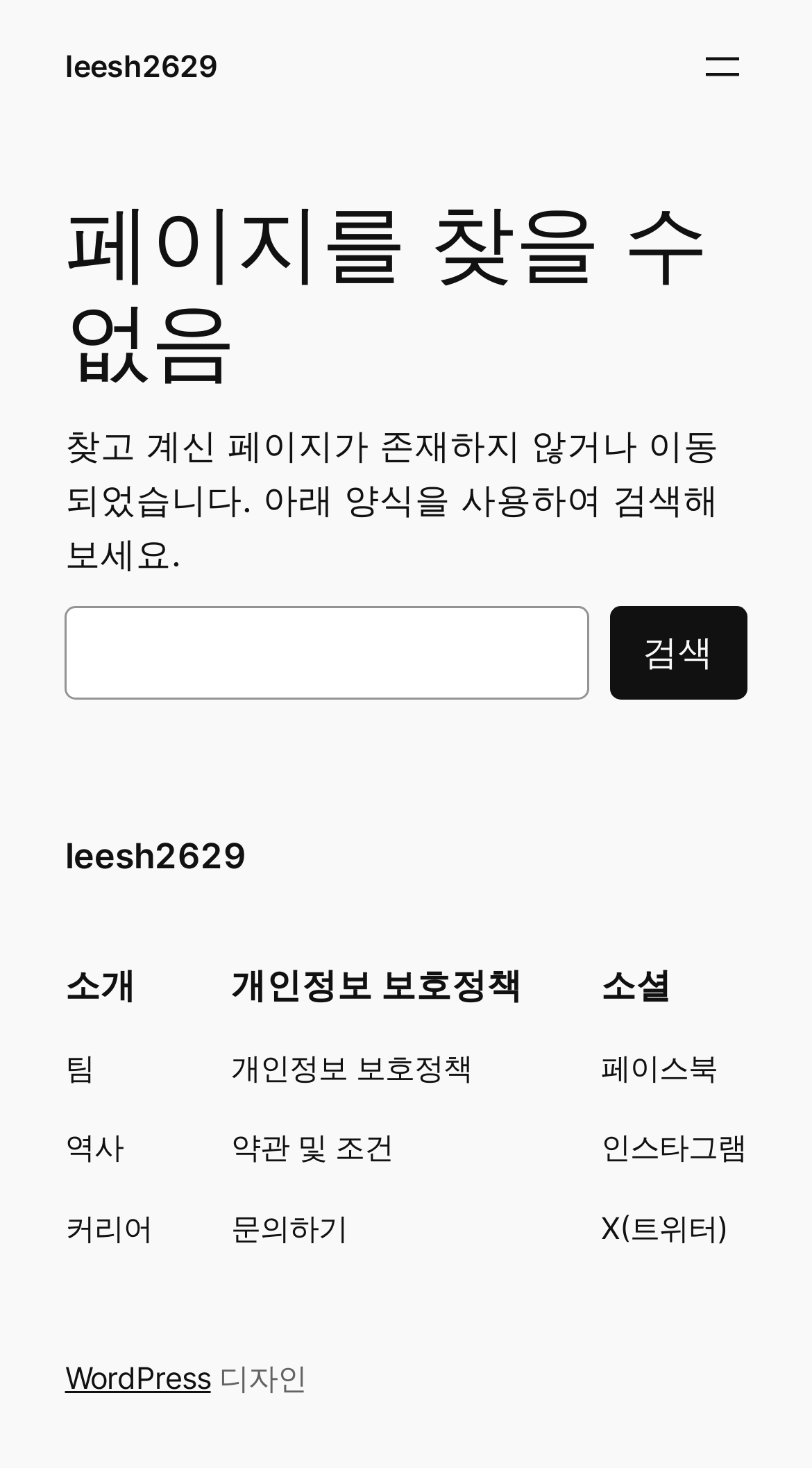Please identify the bounding box coordinates of the clickable element to fulfill the following instruction: "check the Facebook page". The coordinates should be four float numbers between 0 and 1, i.e., [left, top, right, bottom].

[0.741, 0.712, 0.884, 0.744]